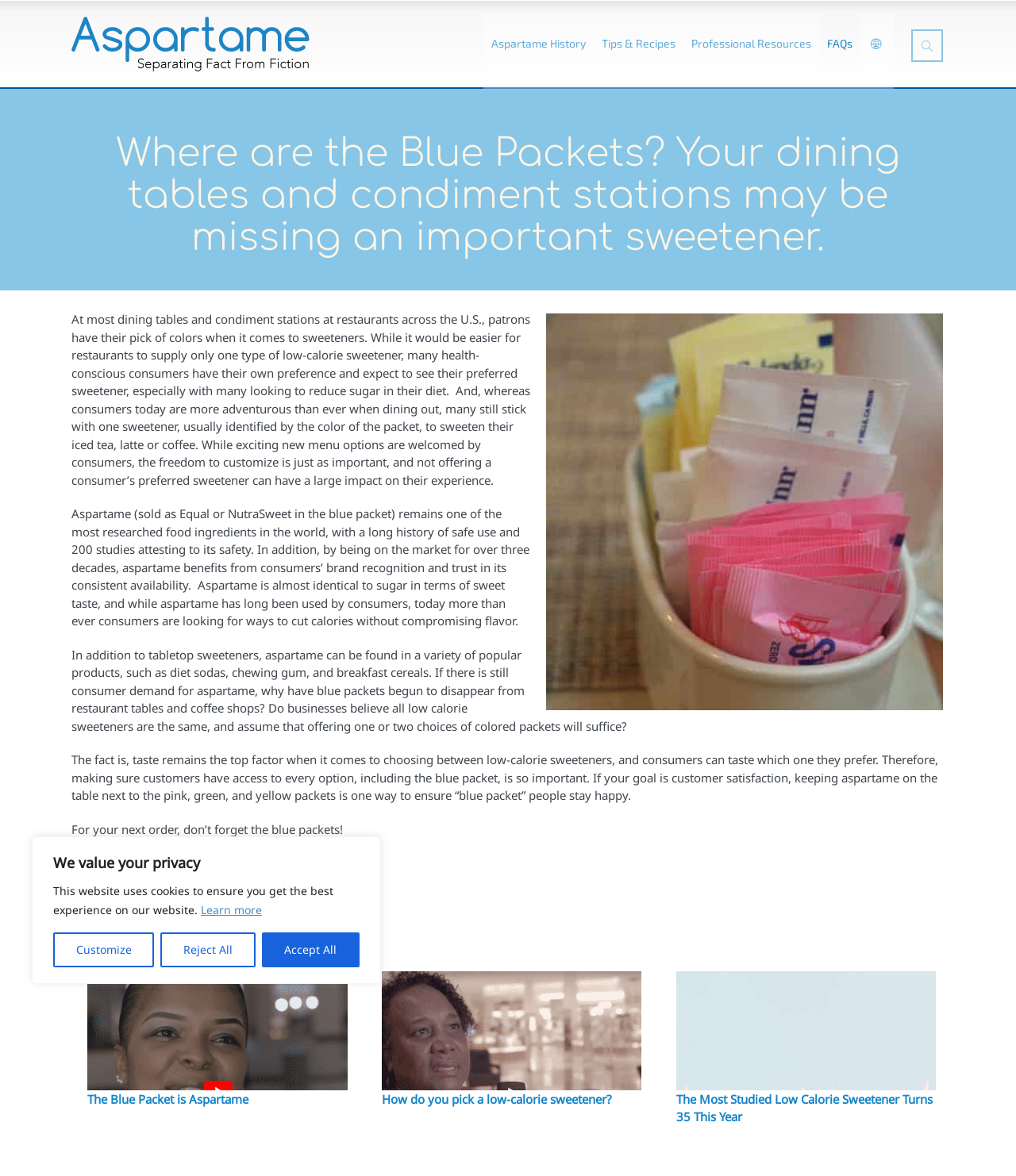Pinpoint the bounding box coordinates of the area that must be clicked to complete this instruction: "Explore 'Tips & Recipes'".

[0.584, 0.0, 0.673, 0.074]